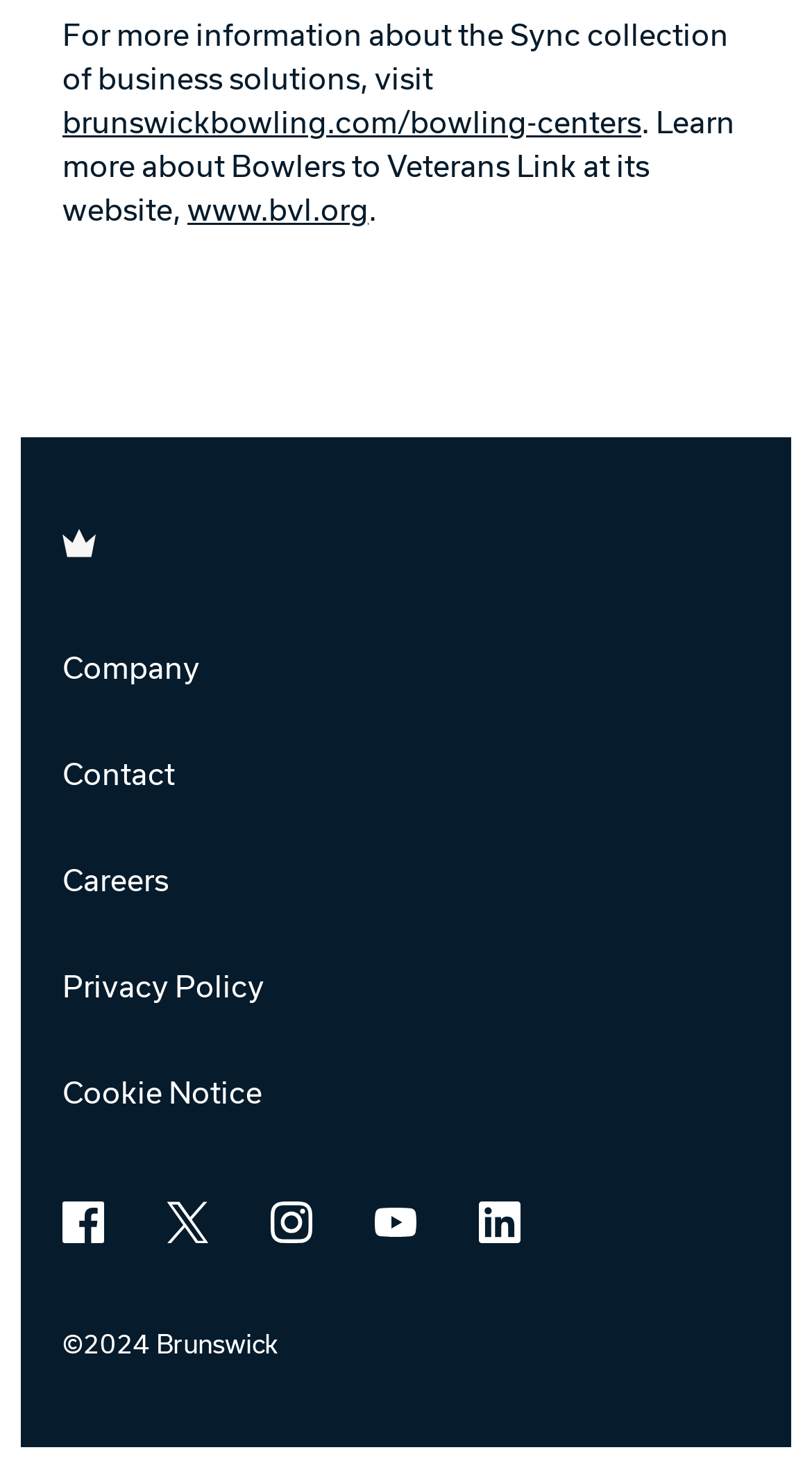Determine the bounding box coordinates of the target area to click to execute the following instruction: "visit Brunswick's careers page."

[0.077, 0.589, 0.208, 0.611]